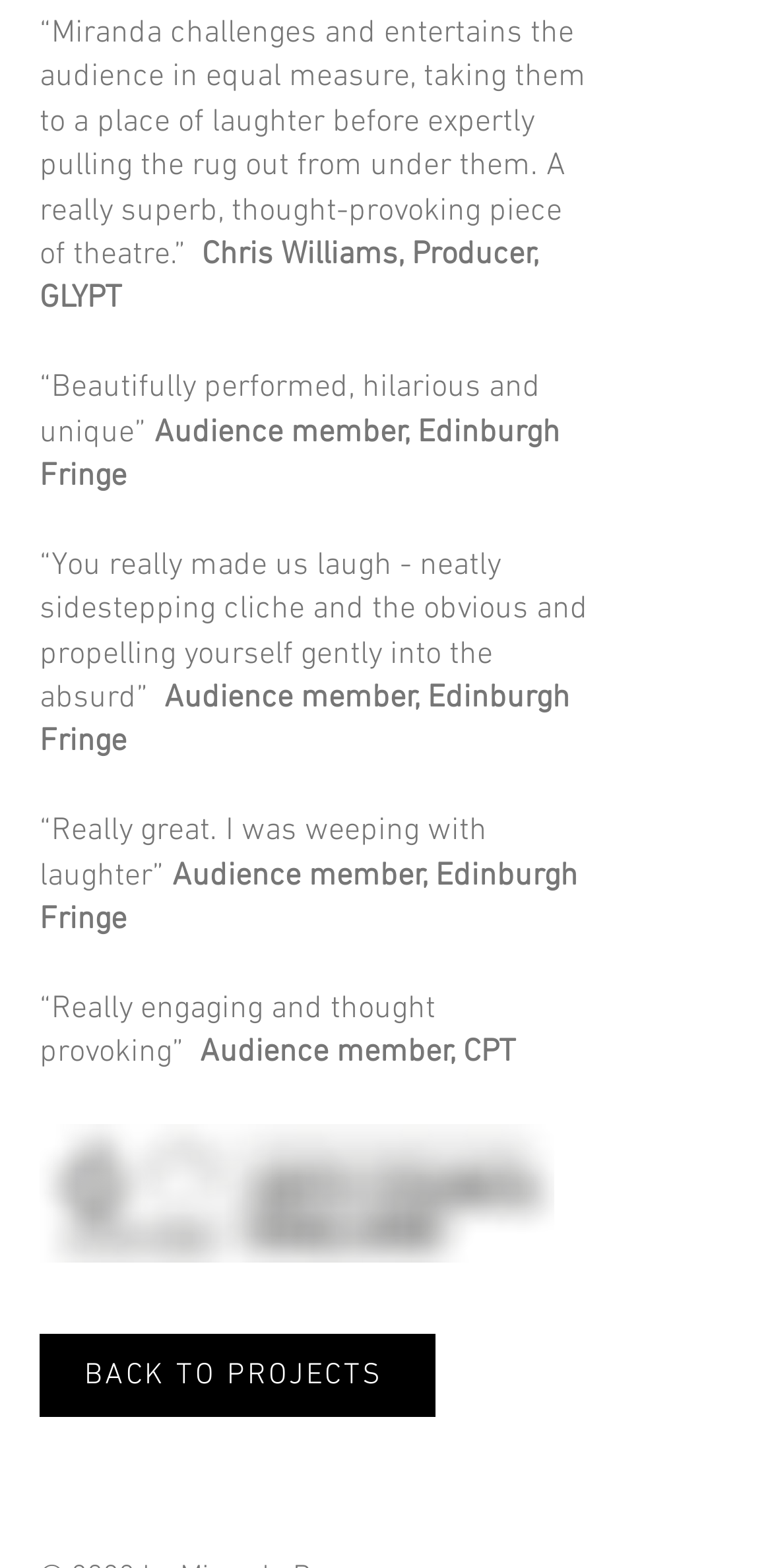How many quotes are on this webpage?
Please respond to the question with as much detail as possible.

I counted the number of StaticText elements that contain quotes, which are 8 in total.